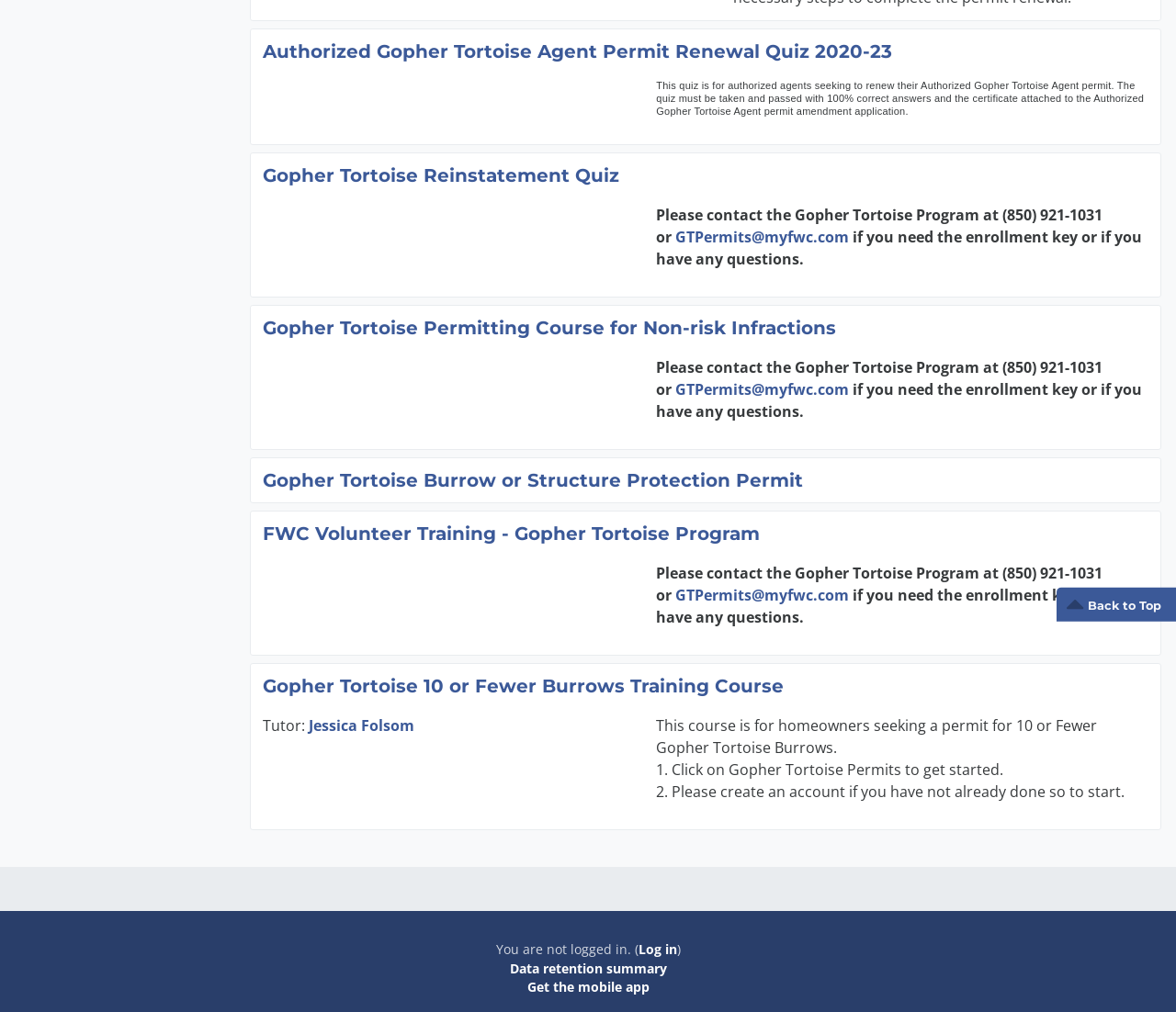Find the bounding box of the web element that fits this description: "Log in".

[0.543, 0.93, 0.575, 0.947]